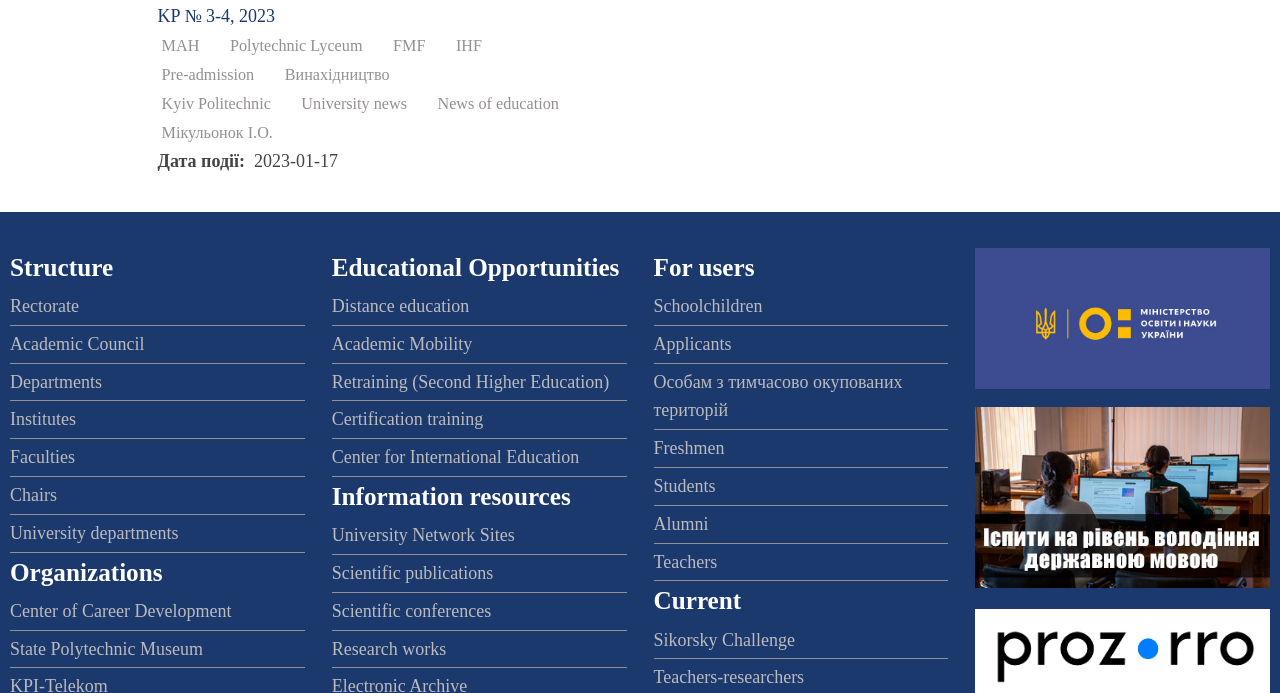Locate the bounding box coordinates of the UI element described by: "Research works". The bounding box coordinates should consist of four float numbers between 0 and 1, i.e., [left, top, right, bottom].

[0.259, 0.922, 0.349, 0.95]